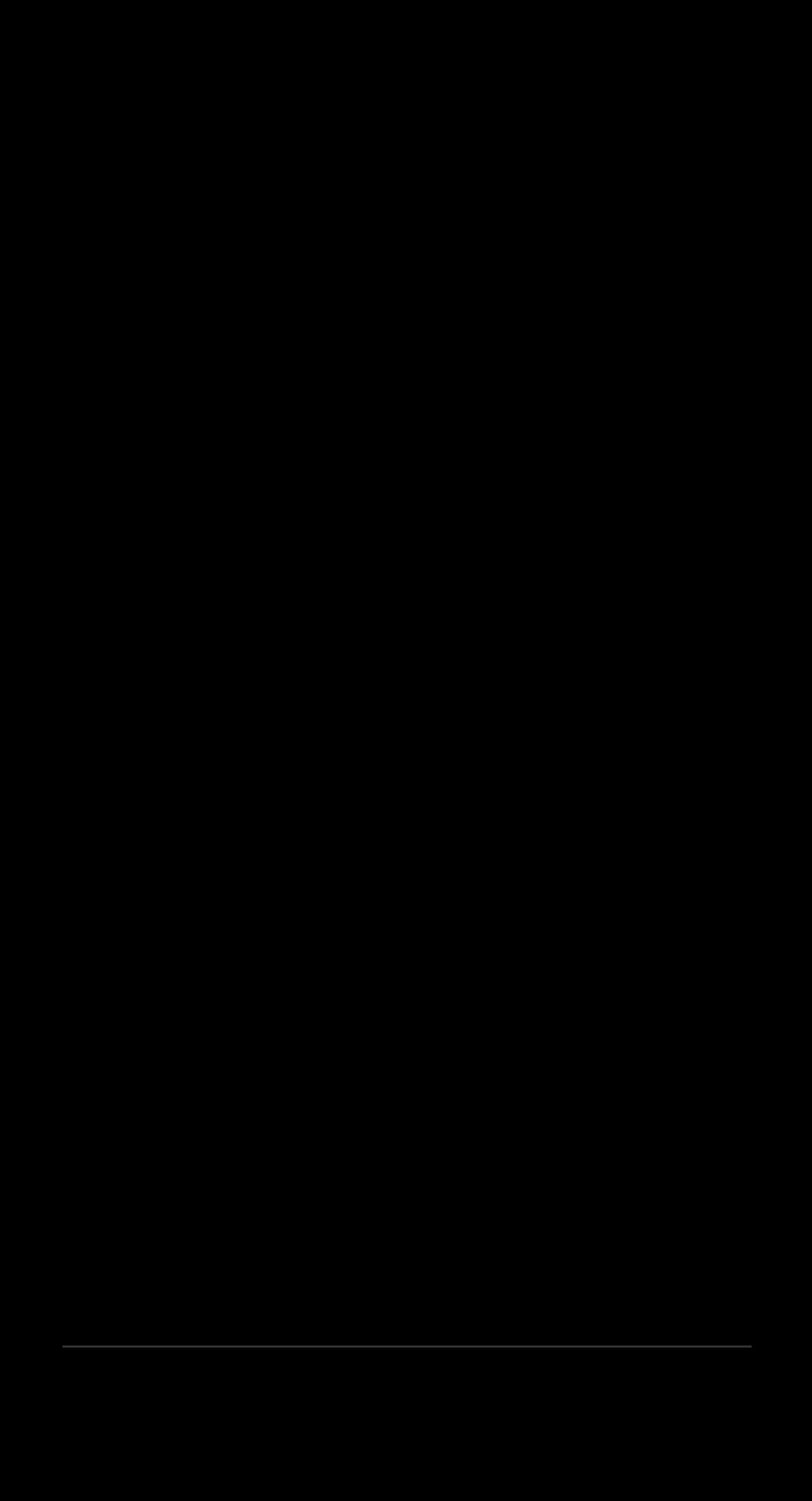Bounding box coordinates should be in the format (top-left x, top-left y, bottom-right x, bottom-right y) and all values should be floating point numbers between 0 and 1. Determine the bounding box coordinate for the UI element described as: Jobs

None